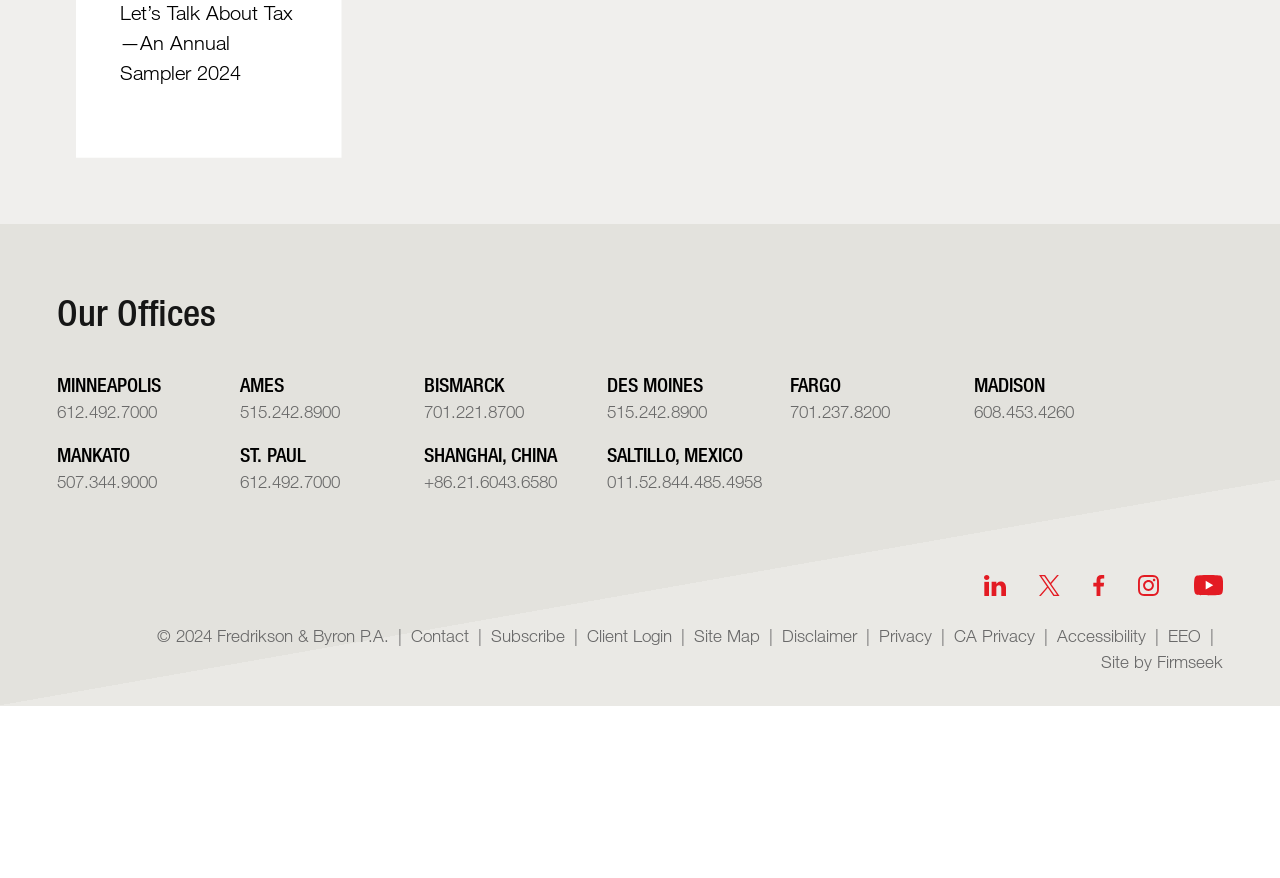What is the name of the law firm?
Answer with a single word or phrase, using the screenshot for reference.

Fredrikson & Byron P.A.